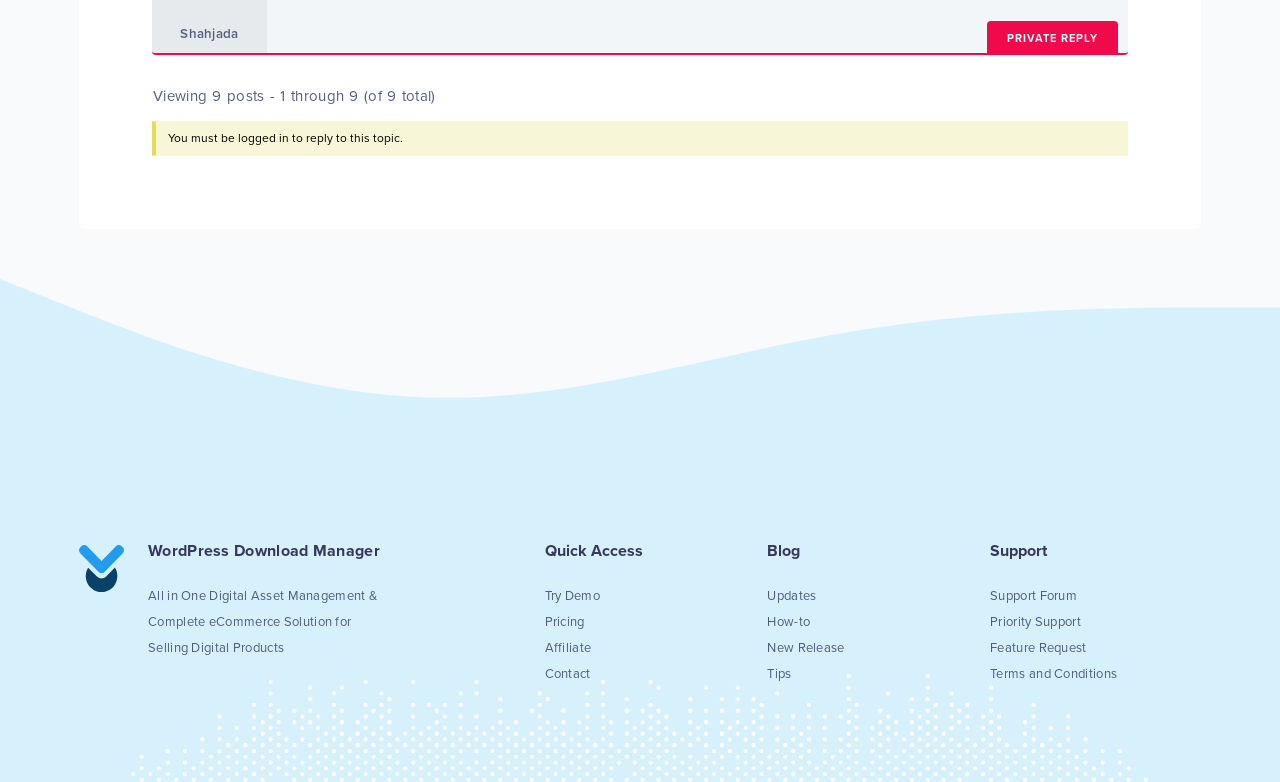Is login required to reply to a topic?
Answer the question with just one word or phrase using the image.

Yes